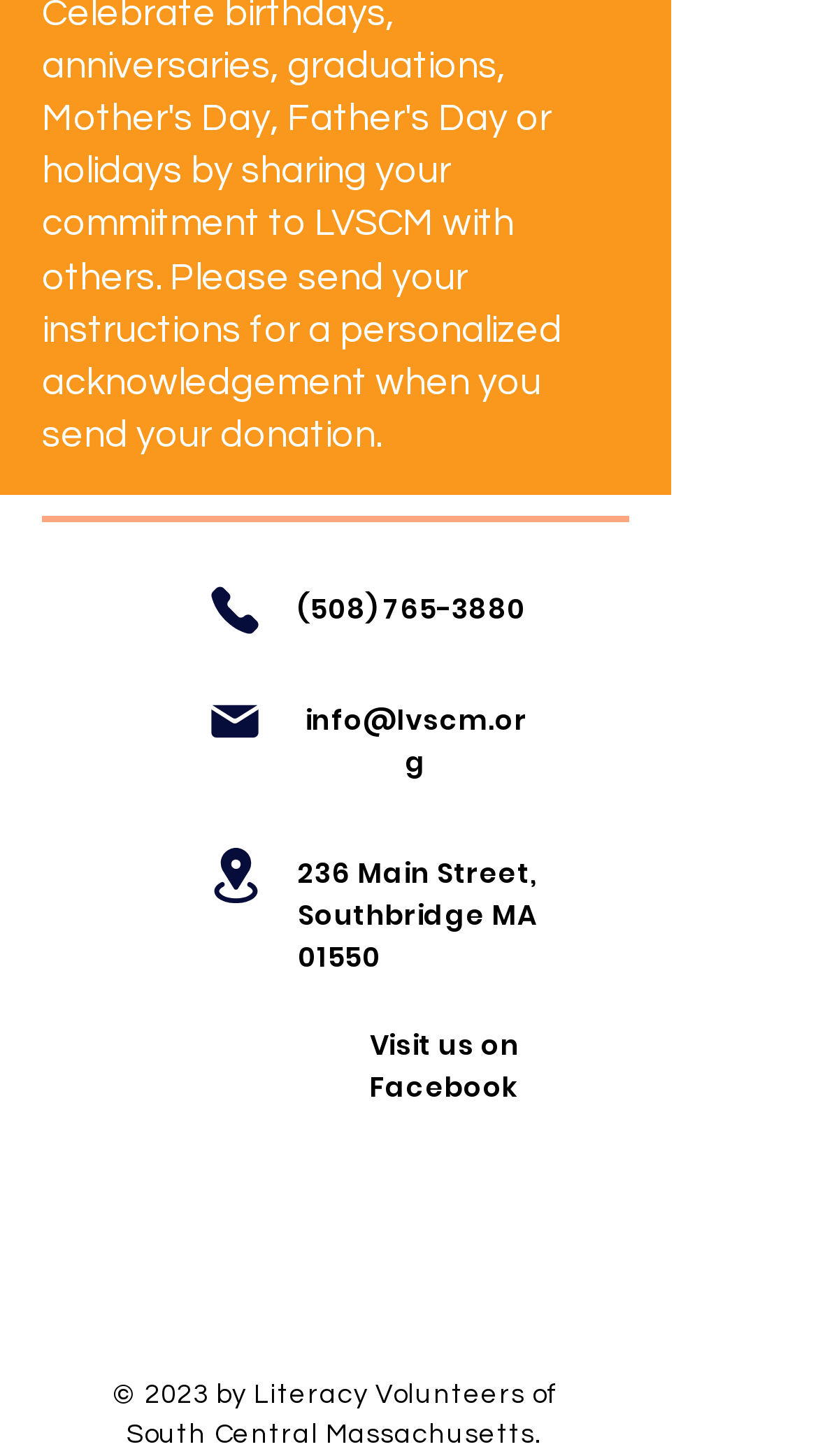What social media platform is mentioned?
Please use the visual content to give a single word or phrase answer.

Facebook